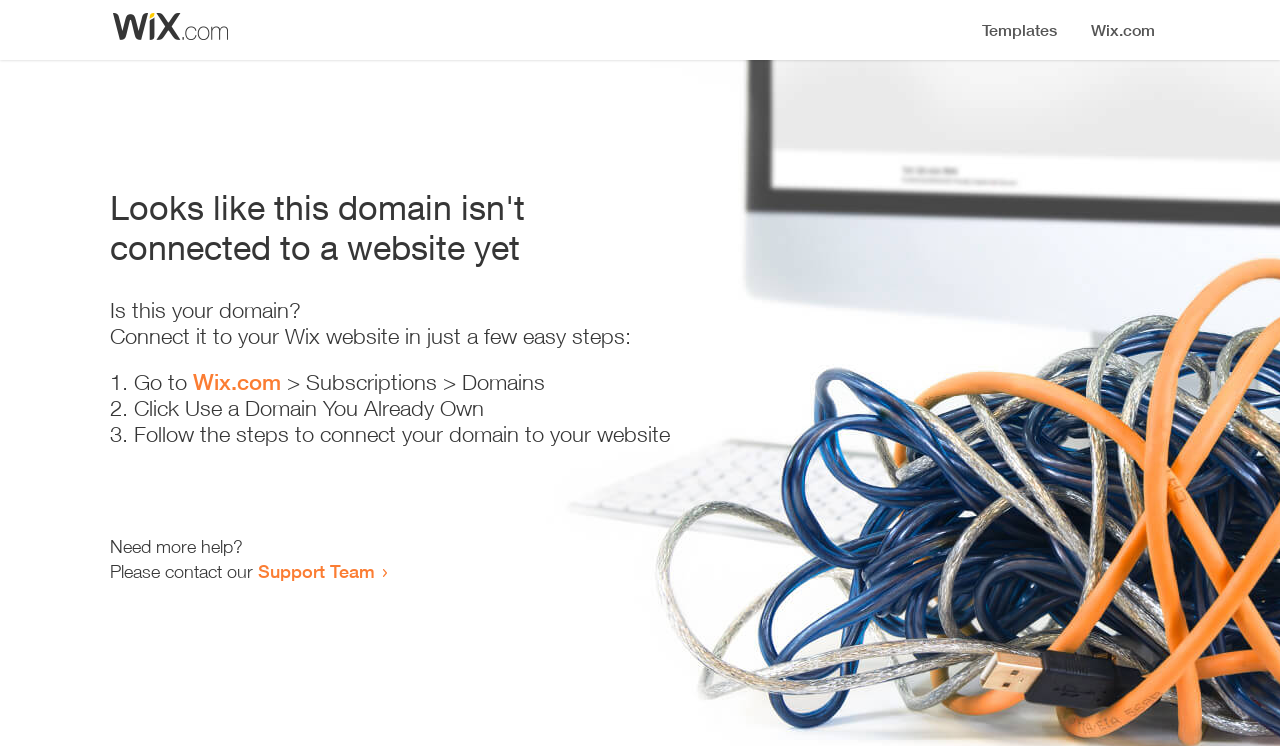What is the first step to connect the domain?
Carefully analyze the image and provide a detailed answer to the question.

According to the list of steps provided on the webpage, the first step to connect the domain is to 'Go to Wix.com > Subscriptions > Domains'.